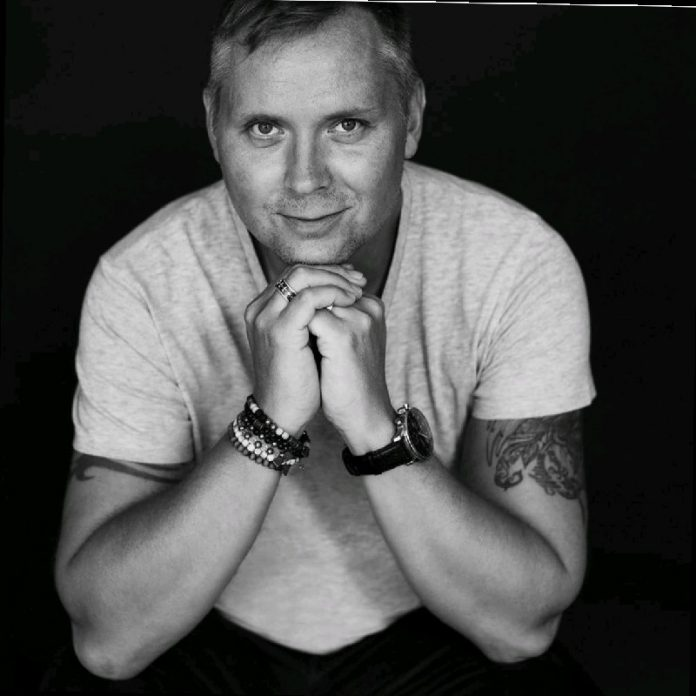What is the tone of the man's expression?
Please answer the question with as much detail as possible using the screenshot.

The caption describes the man's expression as friendly, which is accentuated by a slight smile, indicating a warm and approachable demeanor.